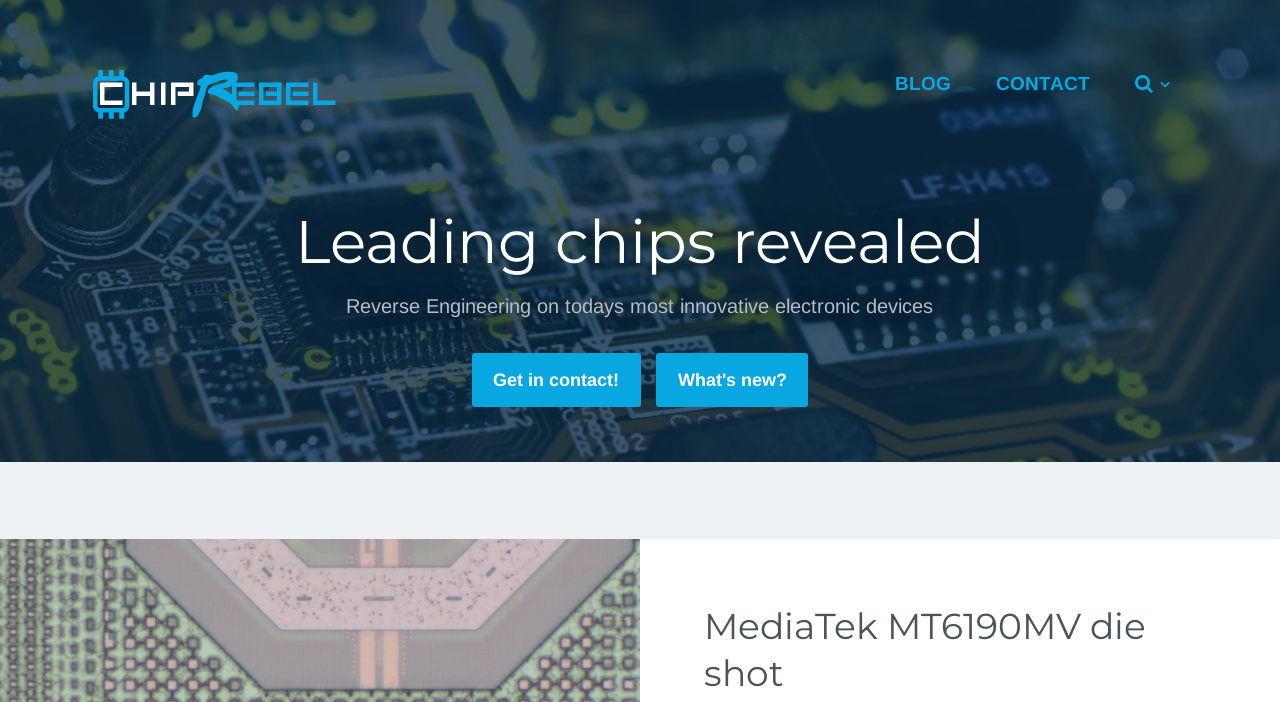Use a single word or phrase to answer this question: 
What is the purpose of the 'Get in contact!' link?

To contact the company